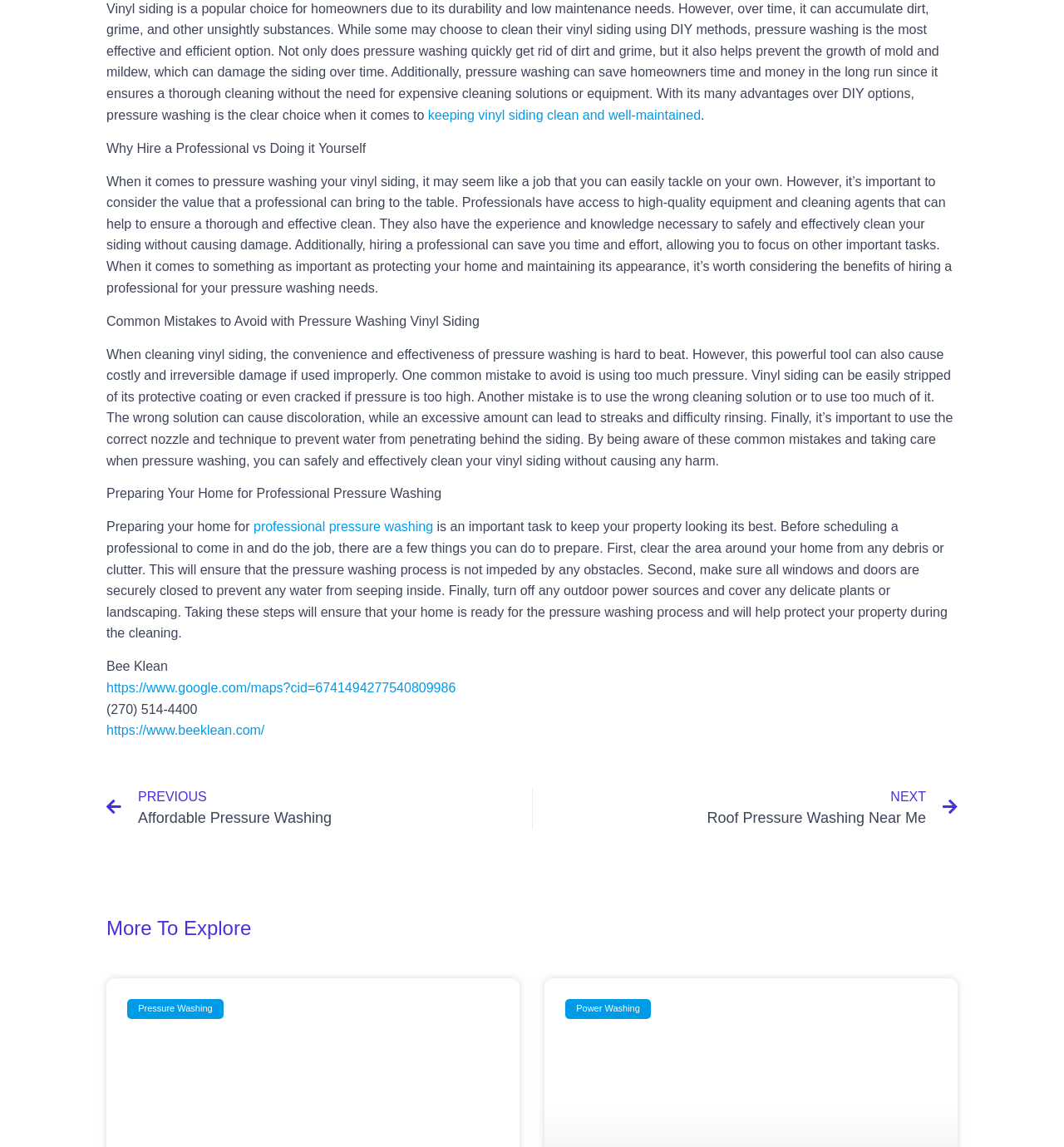Why hire a professional for pressure washing?
Please provide a single word or phrase based on the screenshot.

Access to high-quality equipment